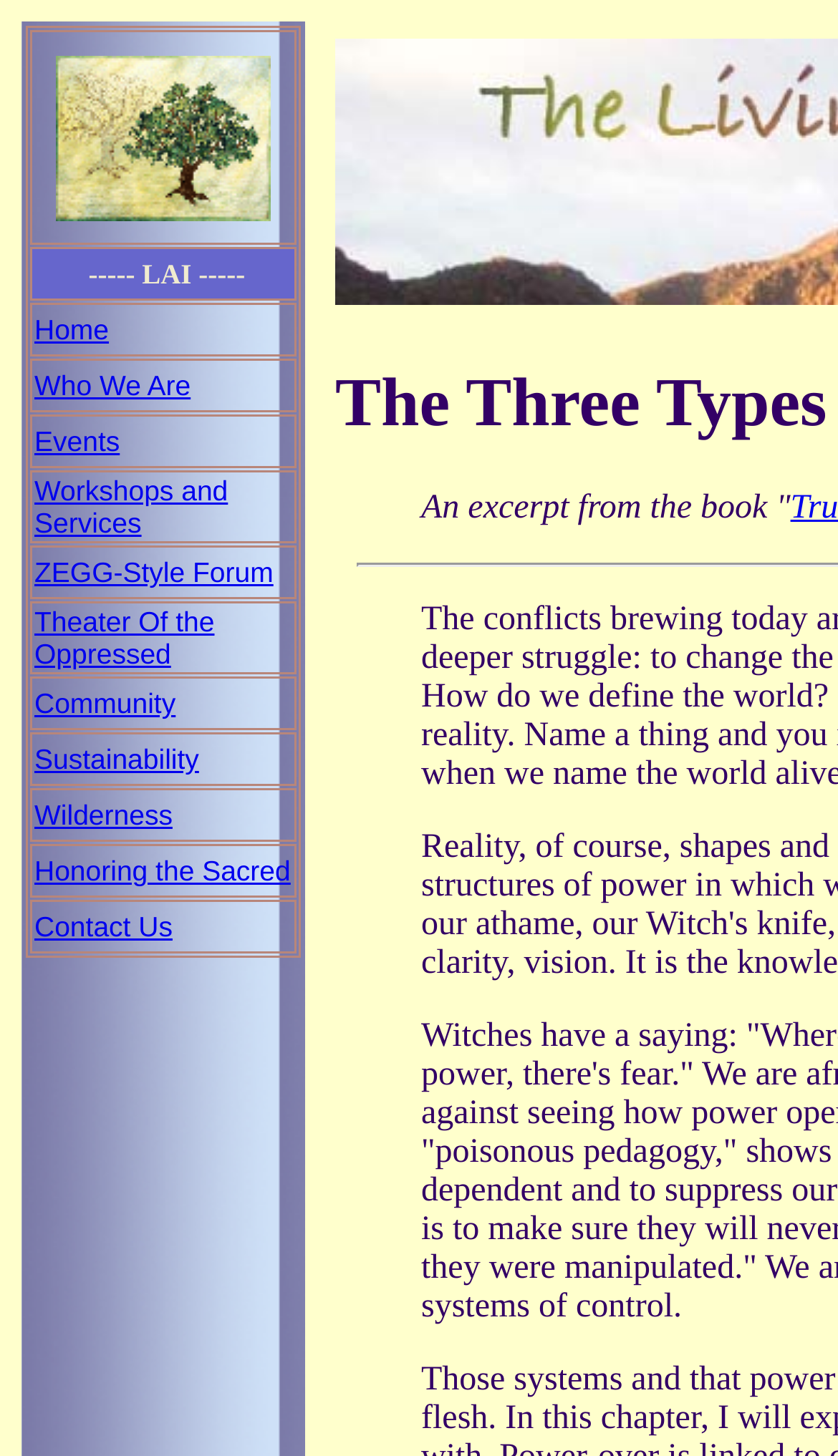Please find the bounding box coordinates for the clickable element needed to perform this instruction: "Open the primary menu".

None